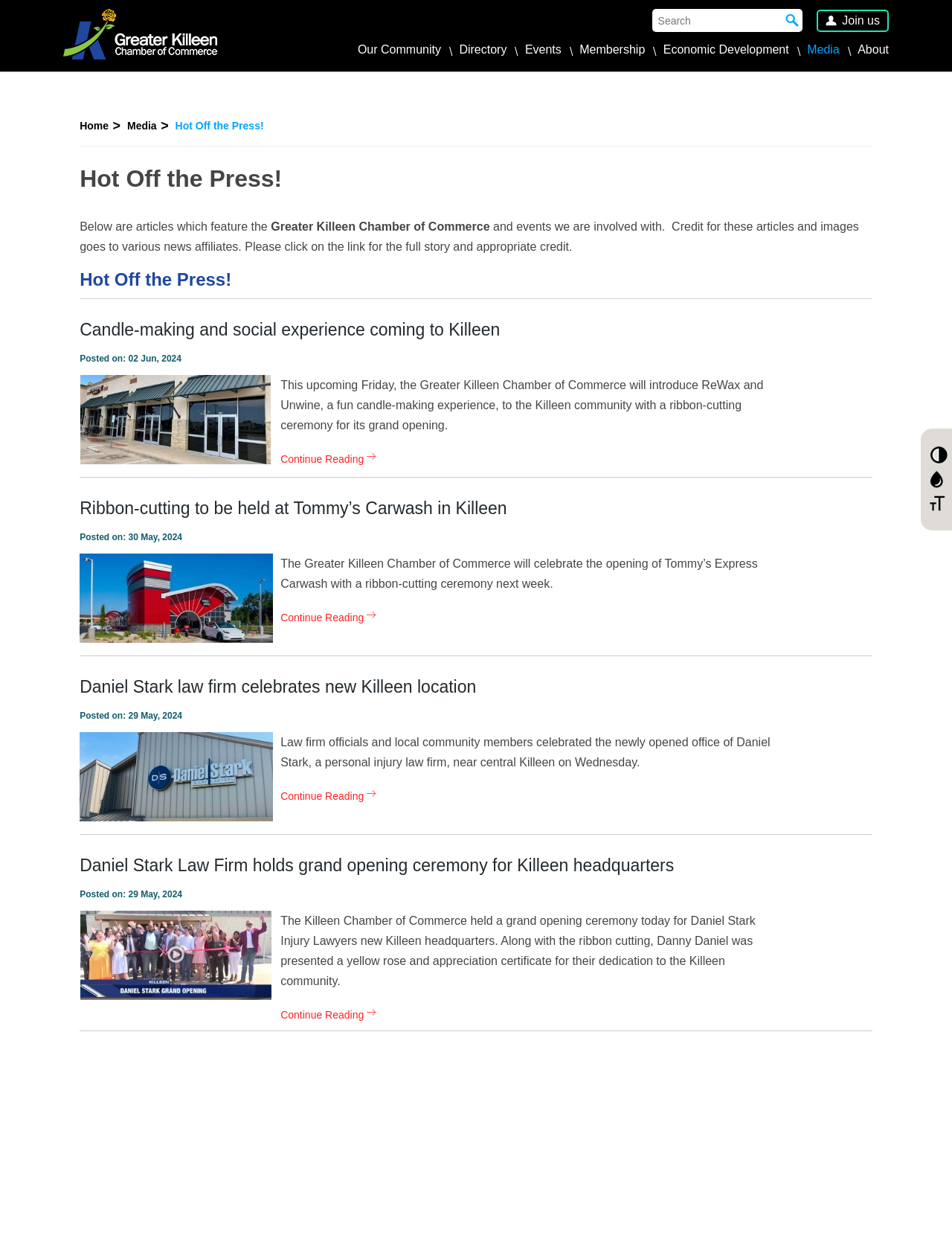Can you show the bounding box coordinates of the region to click on to complete the task described in the instruction: "Learn more about Ribbon-cutting to be held at Tommy’s Carwash in Killeen"?

[0.295, 0.486, 0.396, 0.505]